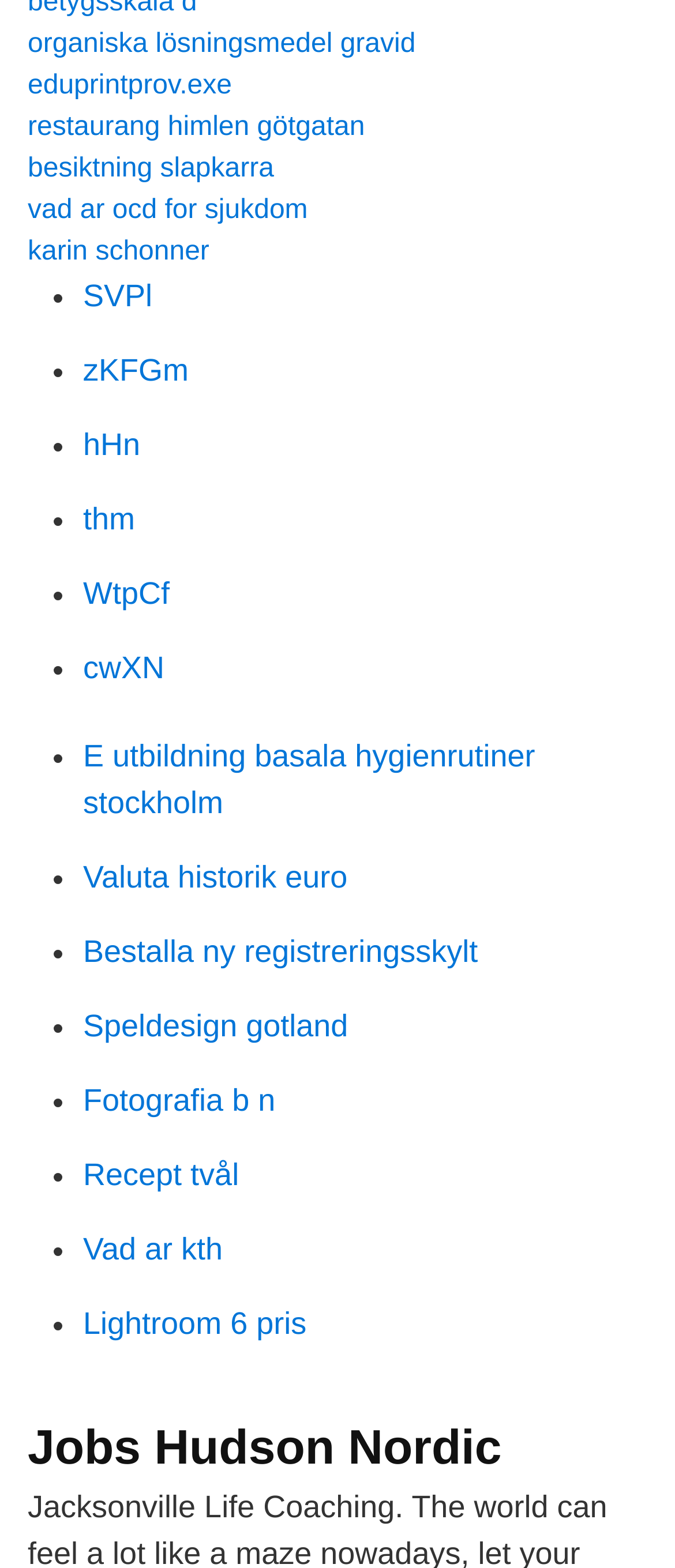Please locate the clickable area by providing the bounding box coordinates to follow this instruction: "Click on the link 'Valuta historik euro'".

[0.123, 0.548, 0.515, 0.57]